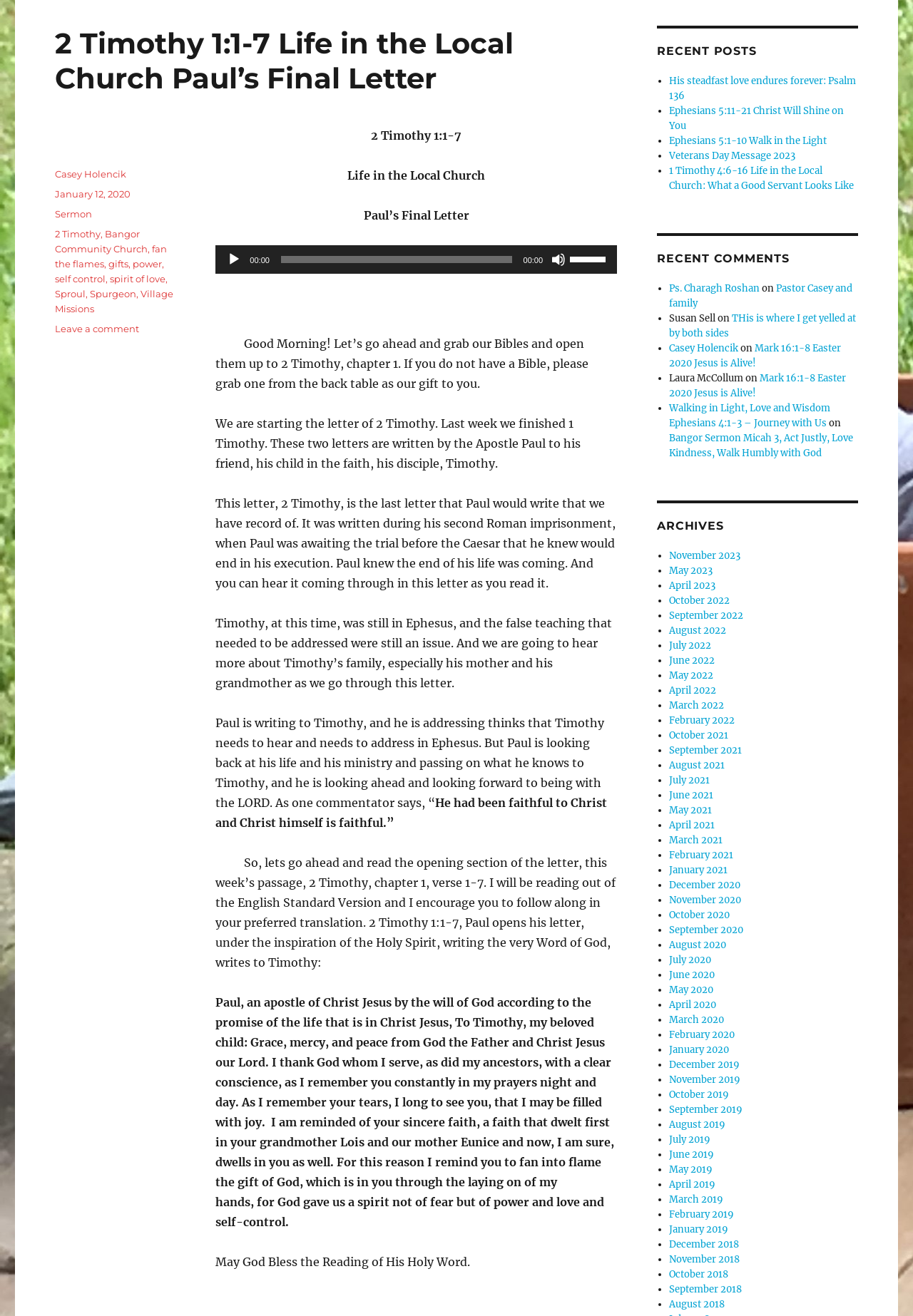What is the main topic of the sermon?
Look at the image and answer the question with a single word or phrase.

2 Timothy